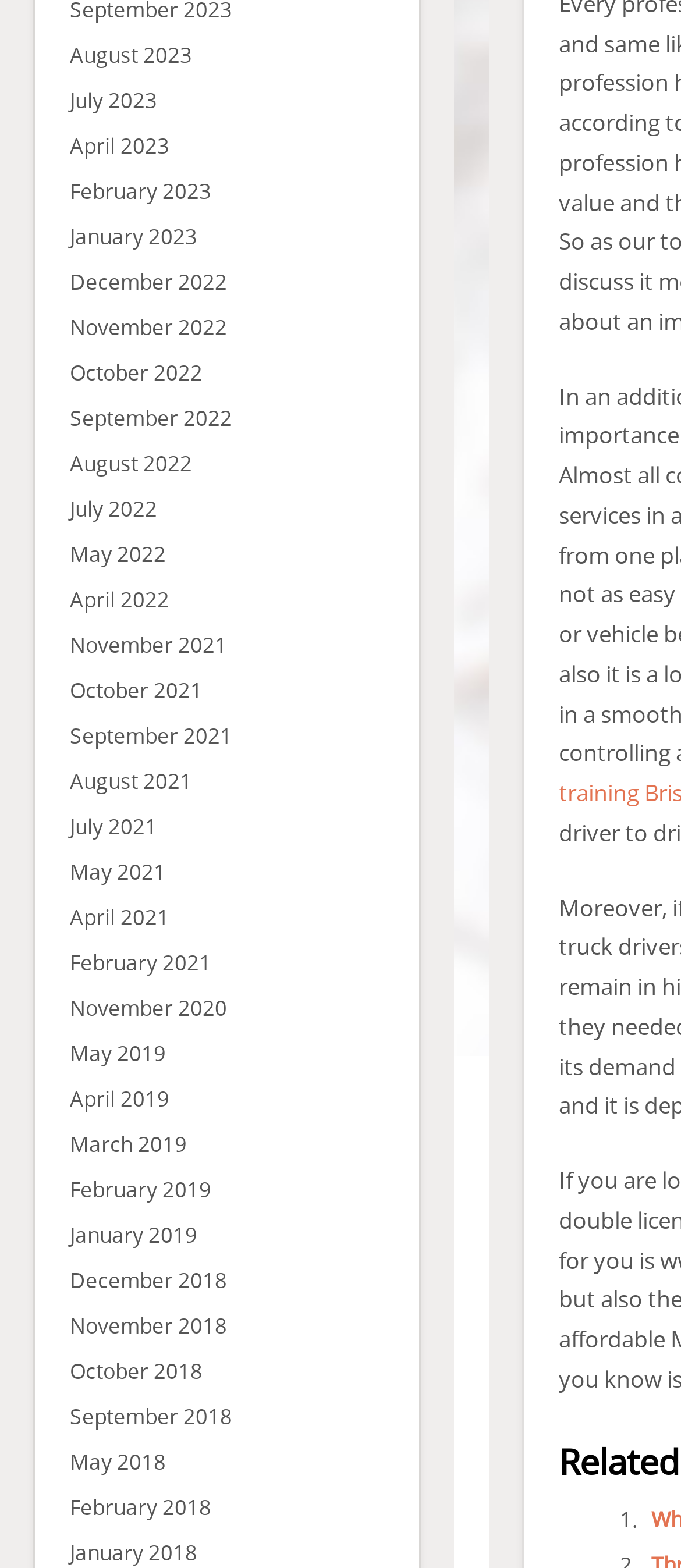How many months are listed in 2022?
Refer to the image and provide a one-word or short phrase answer.

6